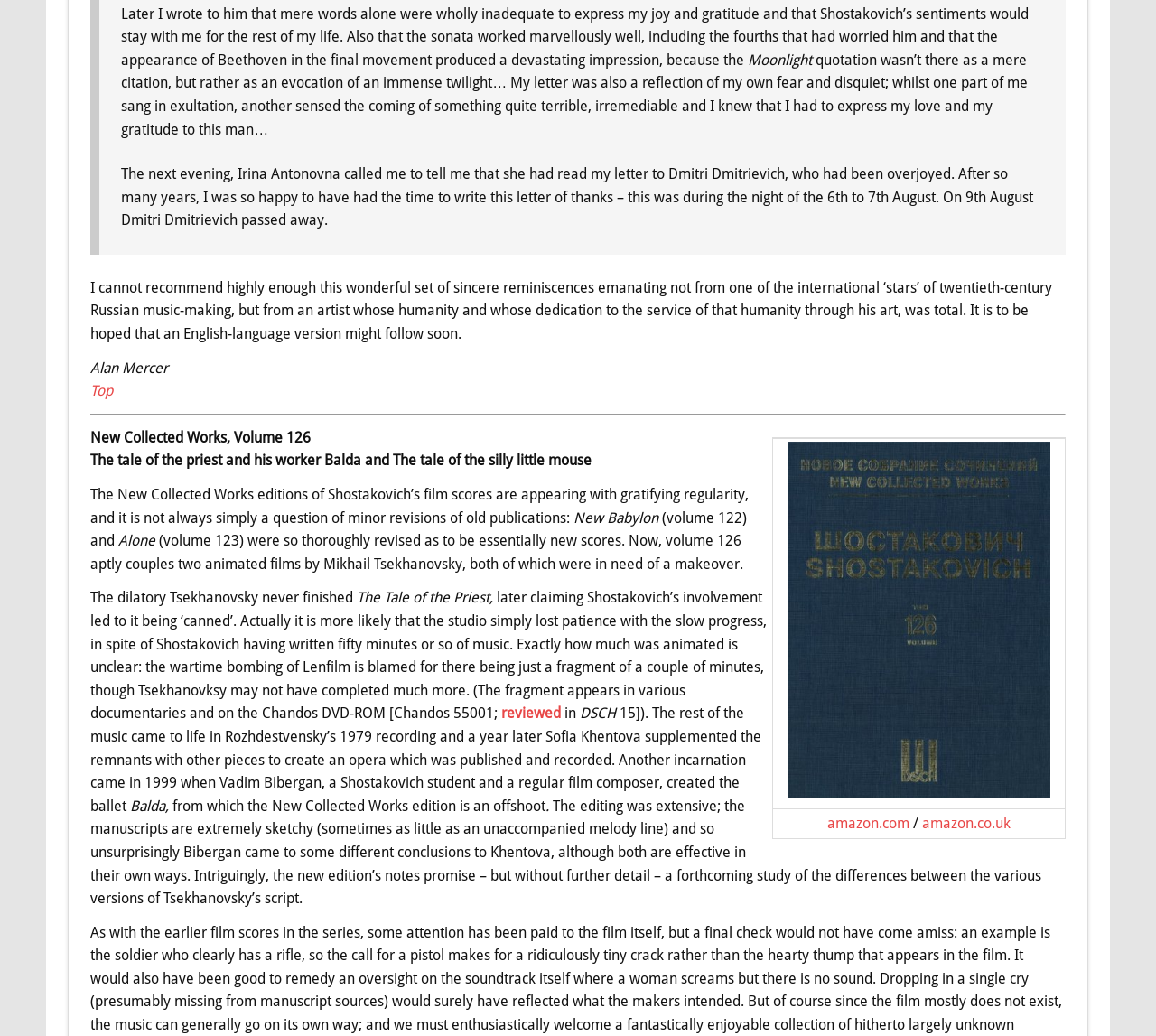Answer the question in one word or a short phrase:
What is the name of the film score reviewed in Volume 122?

New Babylon